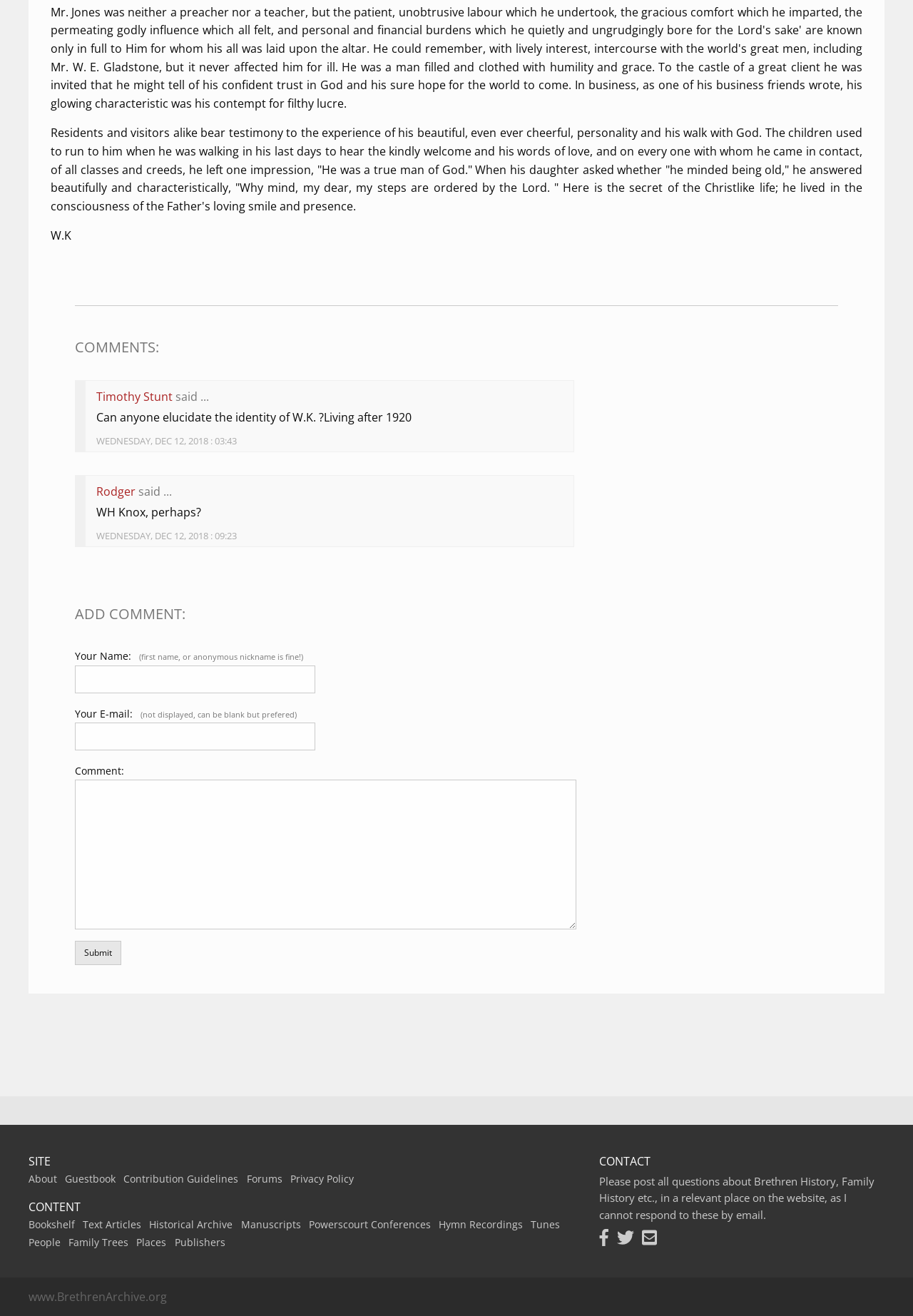Using the element description: "Mission Offerings", determine the bounding box coordinates. The coordinates should be in the format [left, top, right, bottom], with values between 0 and 1.

None